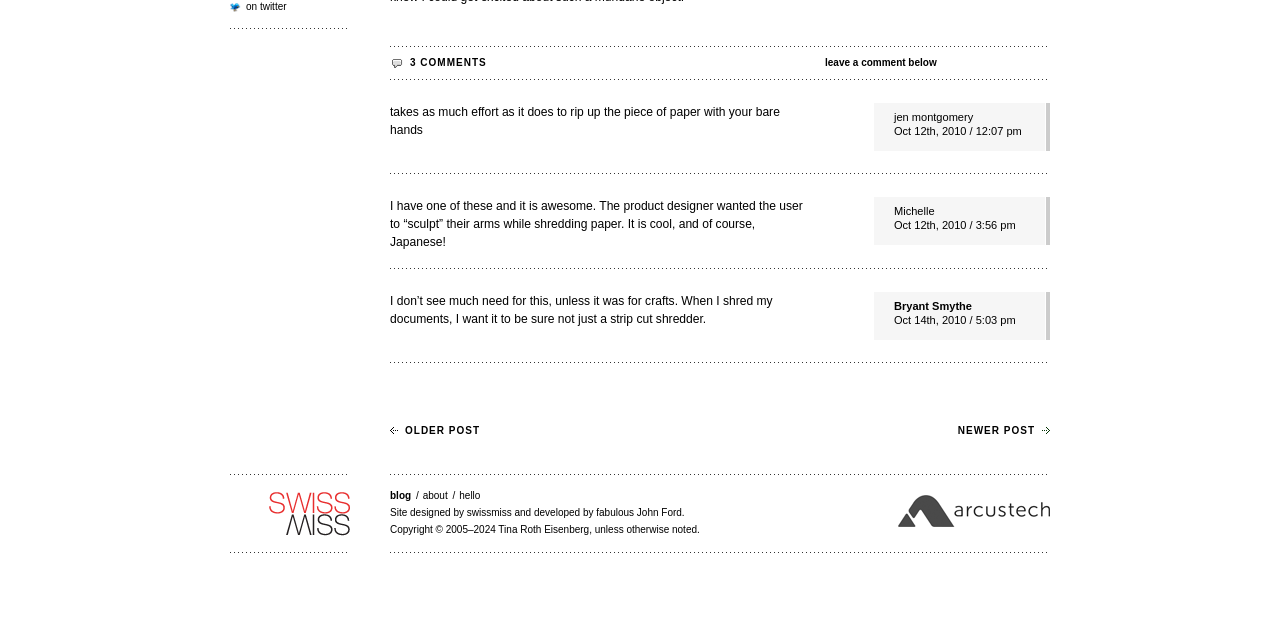From the webpage screenshot, predict the bounding box of the UI element that matches this description: "on twitter".

[0.18, 0.002, 0.224, 0.019]